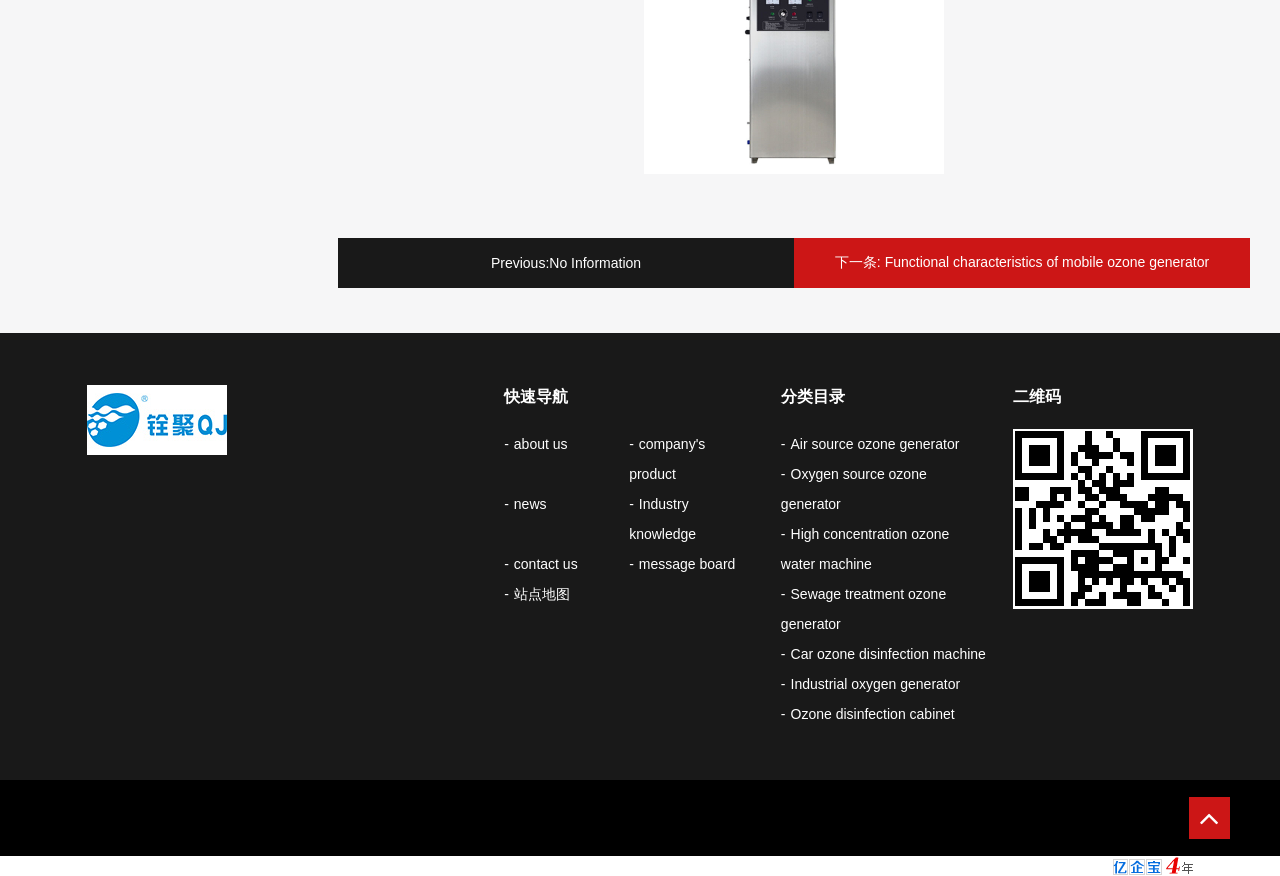Please identify the bounding box coordinates of the element on the webpage that should be clicked to follow this instruction: "Click the 'SCHEDULE A FREE APPOINTMENT' link". The bounding box coordinates should be given as four float numbers between 0 and 1, formatted as [left, top, right, bottom].

None